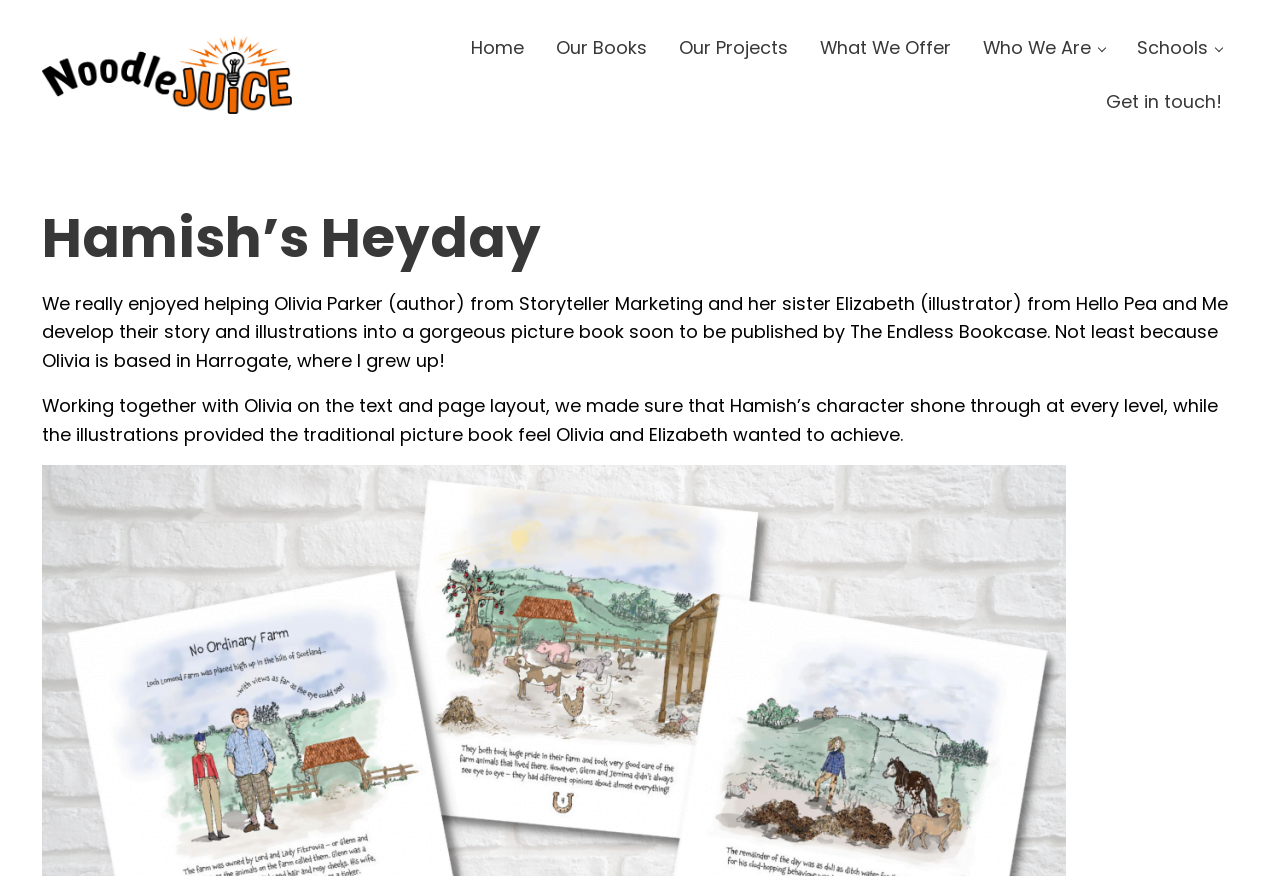Bounding box coordinates should be in the format (top-left x, top-left y, bottom-right x, bottom-right y) and all values should be floating point numbers between 0 and 1. Determine the bounding box coordinate for the UI element described as: Get in touch!

[0.852, 0.086, 0.967, 0.147]